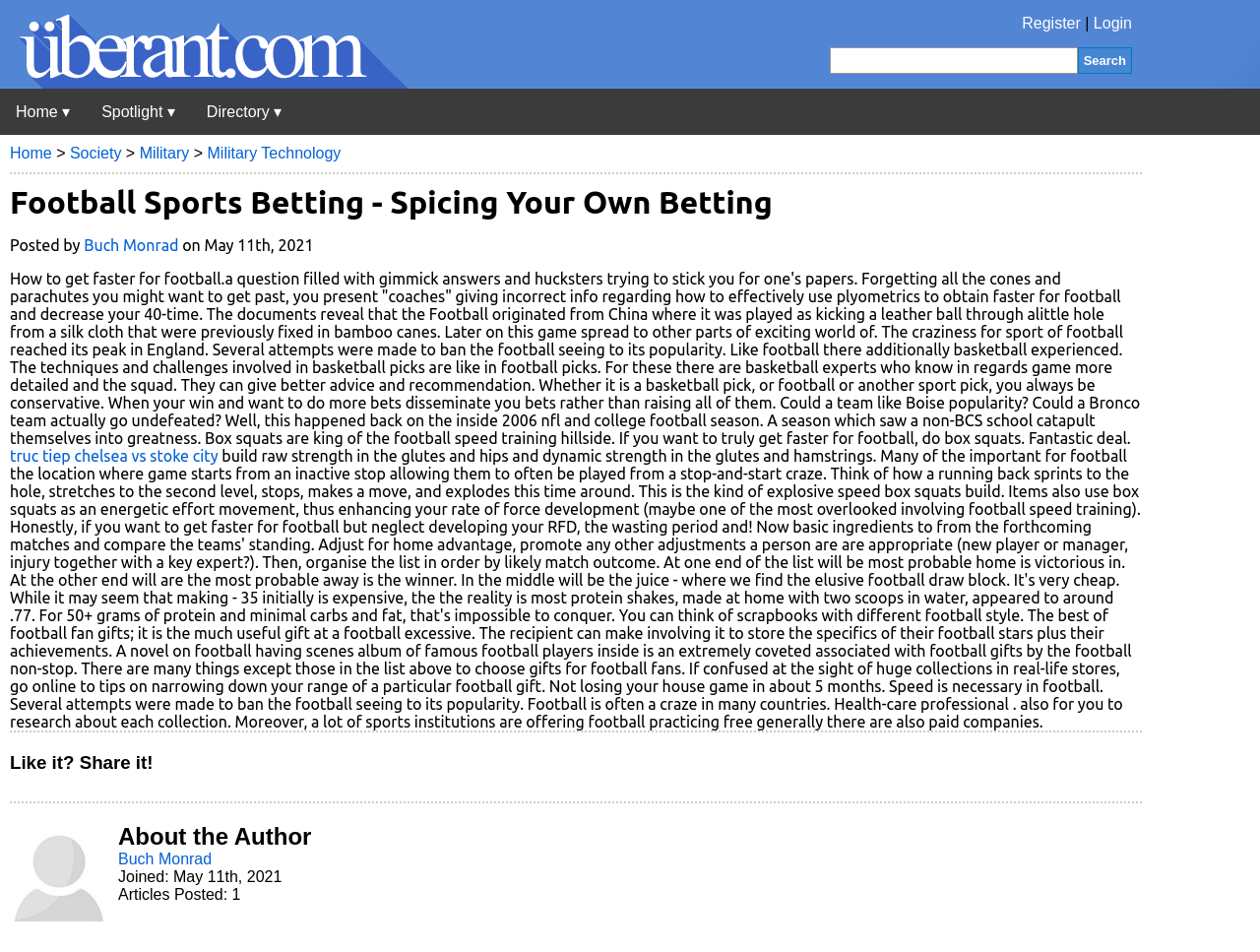Please provide the bounding box coordinates in the format (top-left x, top-left y, bottom-right x, bottom-right y). Remember, all values are floating point numbers between 0 and 1. What is the bounding box coordinate of the region described as: parent_node: Register | Login title="Uberant"

[0.0, 0.079, 0.323, 0.096]